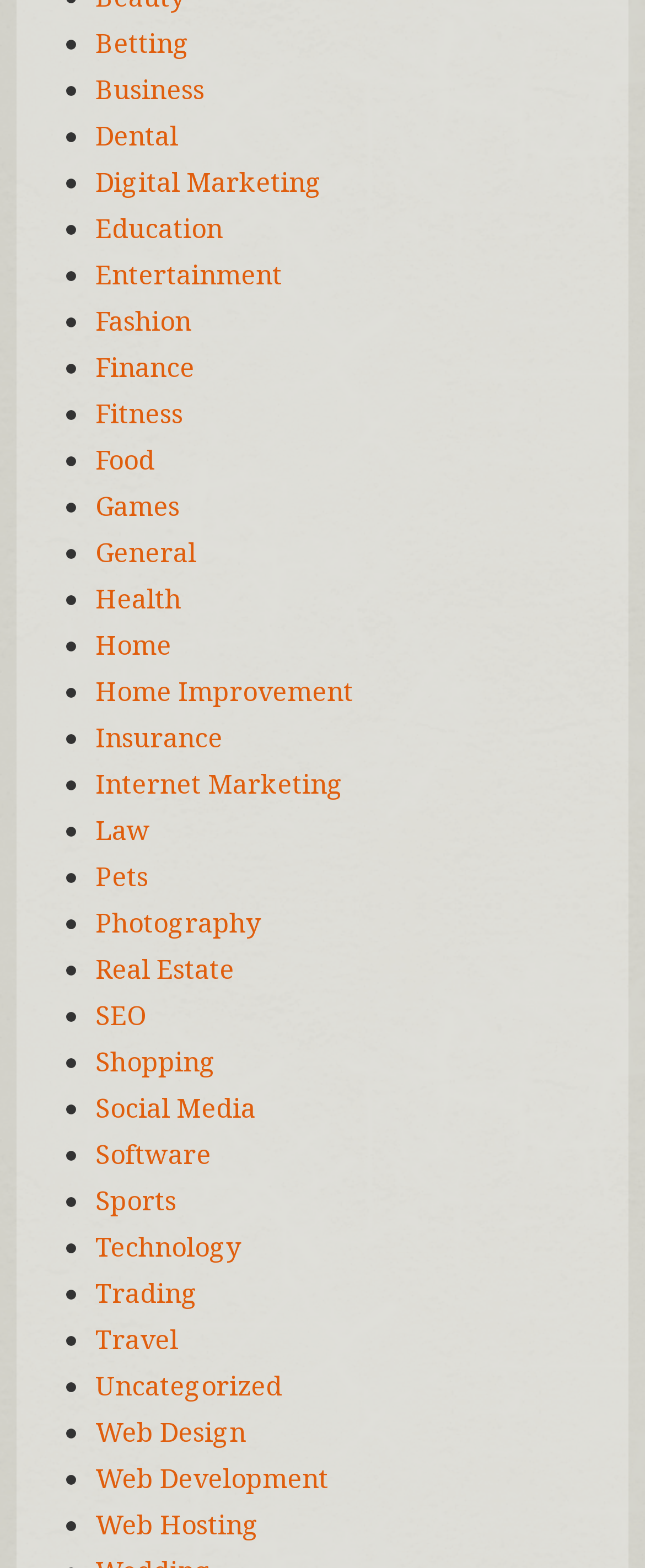Using the provided element description: "Law", identify the bounding box coordinates. The coordinates should be four floats between 0 and 1 in the order [left, top, right, bottom].

[0.148, 0.518, 0.233, 0.541]